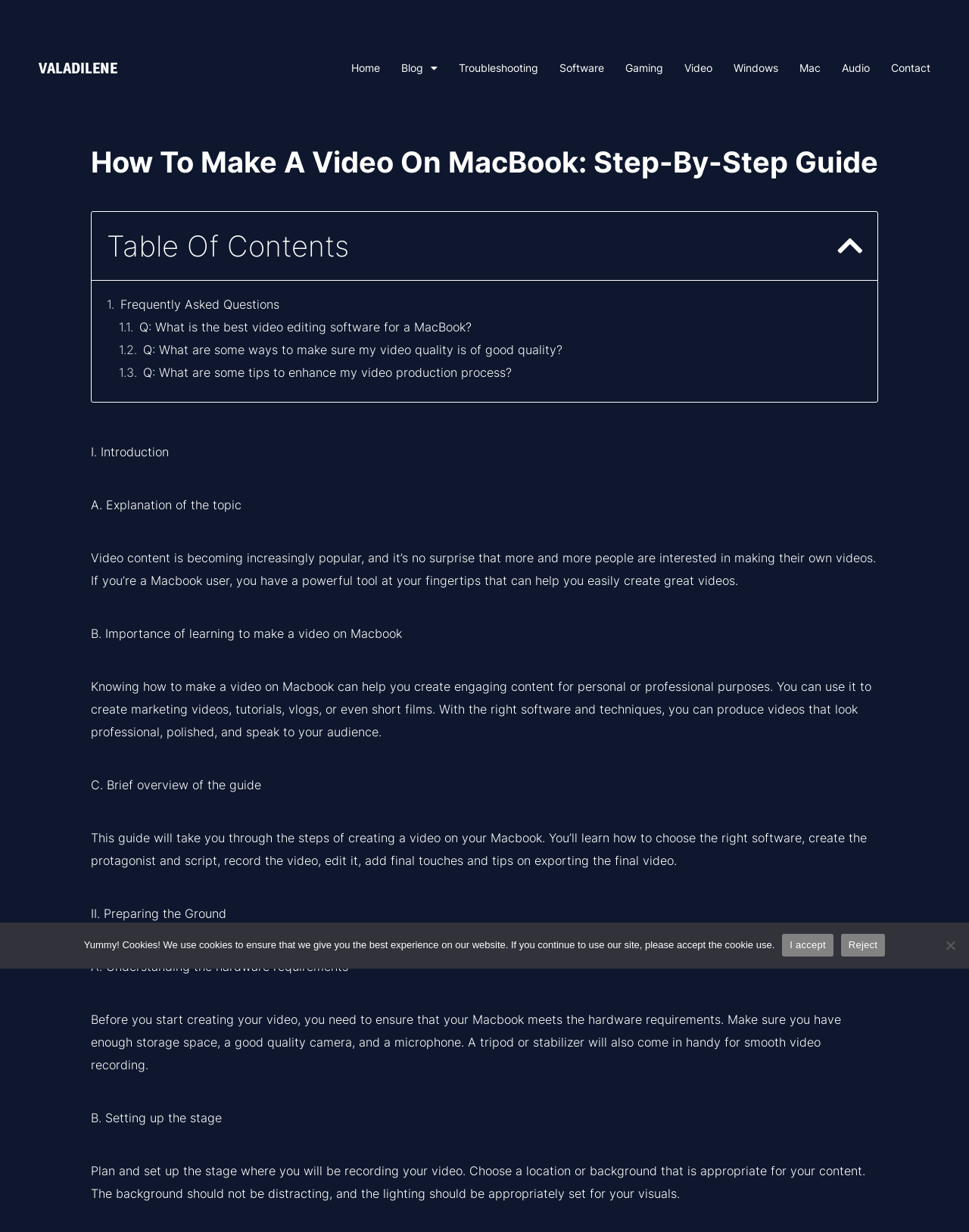What is the purpose of the 'Table of Contents' section?
Examine the image and provide an in-depth answer to the question.

The 'Table of Contents' section is likely provided to allow users to easily navigate through the webpage and access specific sections of the guide, making it more convenient to follow the step-by-step instructions for making a video on MacBook.